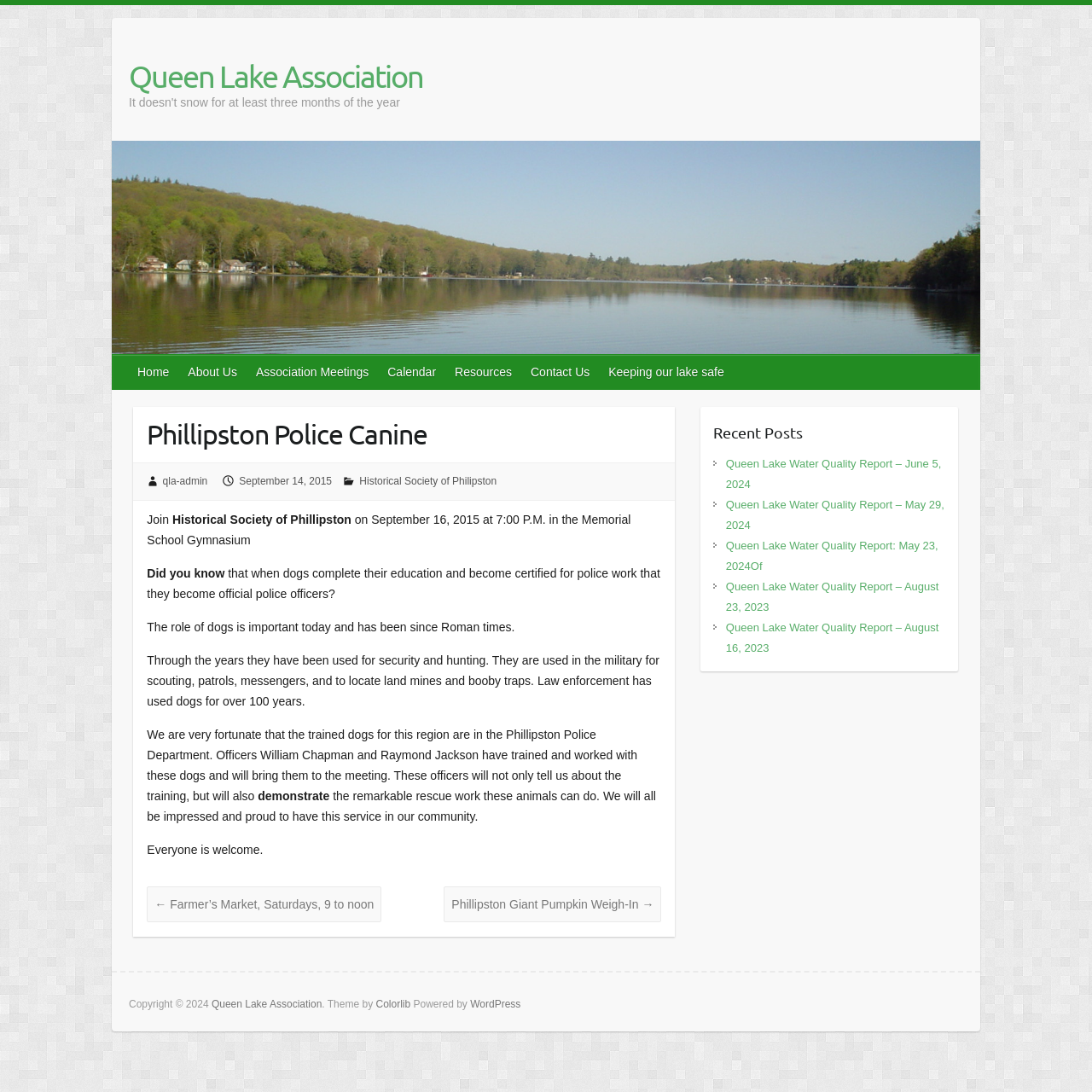What is the event mentioned in the article where dogs will be demonstrated?
Please provide a comprehensive answer based on the contents of the image.

The article mentions that 'Join Historical Society of Phillipston on September 16, 2015 at 7:00 P.M. in the Memorial School Gymnasium' and that 'Officers will not only tell us about the training, but will also demonstrate the remarkable rescue work these animals can do.' This indicates that the event mentioned in the article where dogs will be demonstrated is the Historical Society of Philipston meeting.